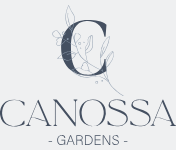Detail every aspect of the image in your caption.

The image features the elegant logo of "Canossa Gardens," prominently displaying a stylized letter "C" adorned with delicate floral elements, representing a blend of nature and sophistication. Below the emblem, the name "CANOSSA" is presented in bold lettering, complemented by the word "GARDENS" in a smaller font size. The overall design combines a contemporary aesthetic with natural motifs, reflecting the serene and inviting atmosphere of Canossa Gardens, a place that emphasizes open and spacious living. The logo encapsulates the essence of a community focused on comfort and beauty, ideal for those seeking a new home.